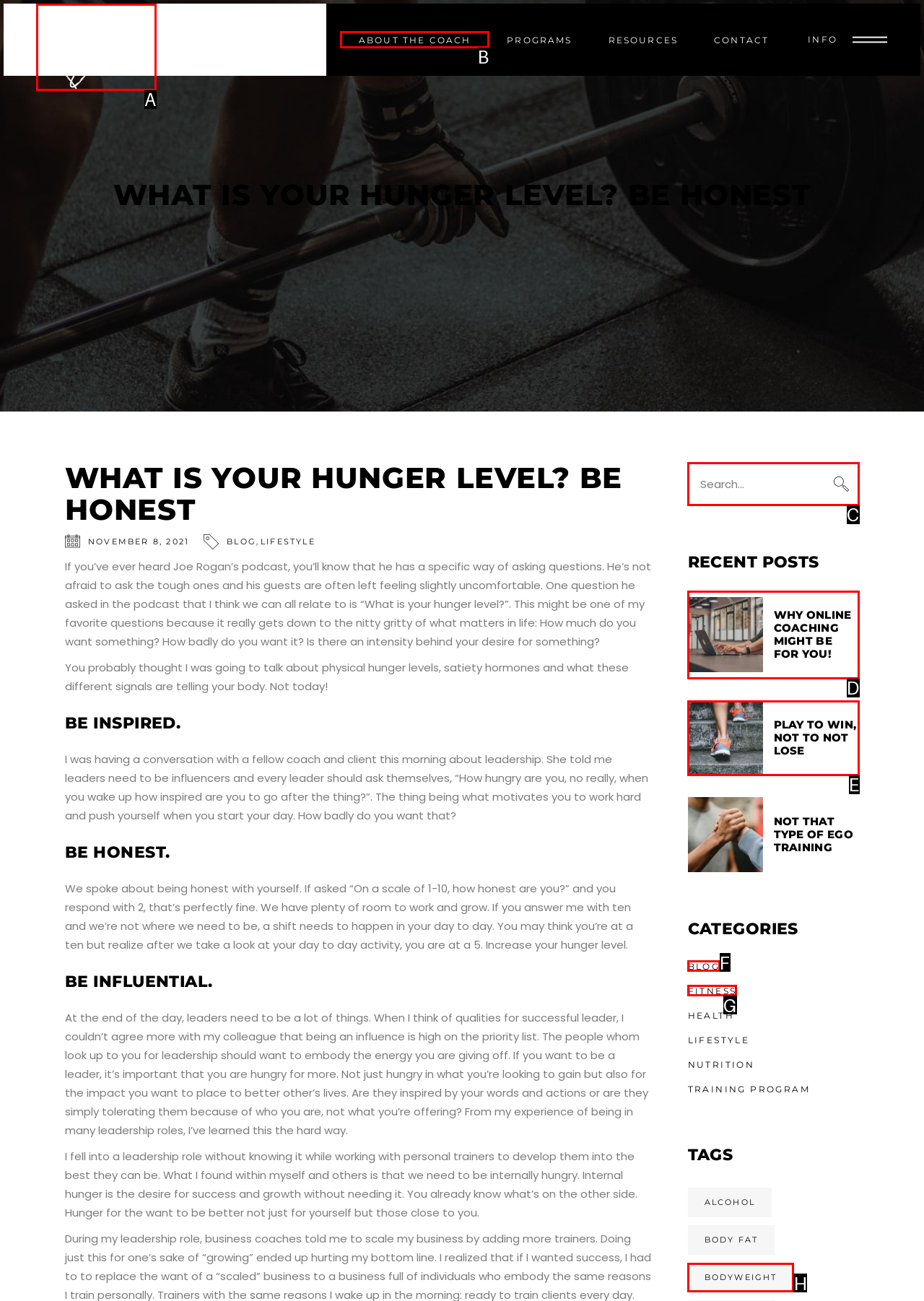Identify the UI element that best fits the description: name="s" placeholder="Search..." title="Search for:"
Respond with the letter representing the correct option.

C